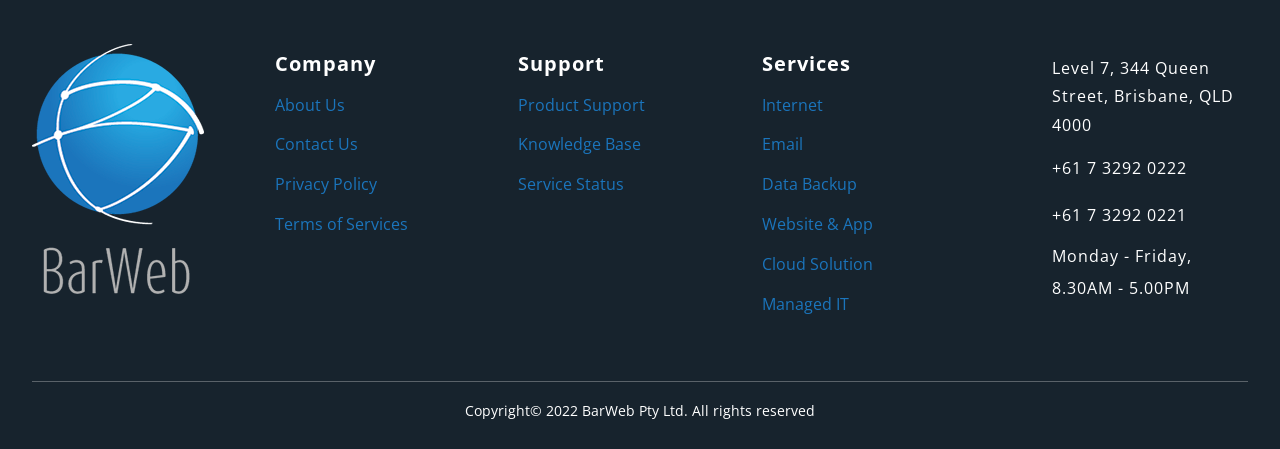What is the phone number of the company?
Provide a detailed answer to the question, using the image to inform your response.

I found the phone number of the company by looking at the layout table with the static text '+61 7 3292 0222' which is located at the bottom of the webpage.